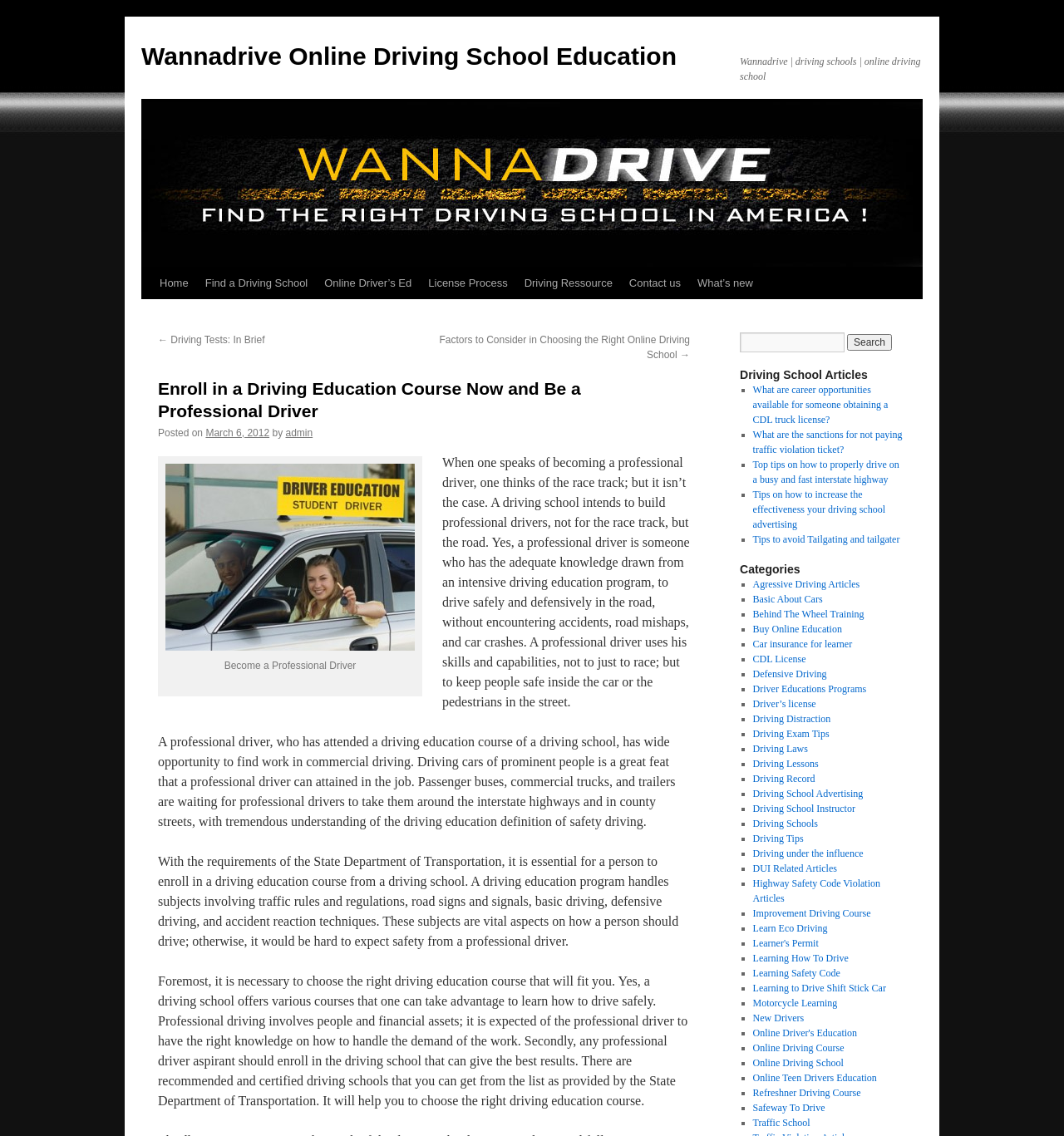What is the position of the search bar on the webpage?
Look at the image and answer with only one word or phrase.

Top-right corner